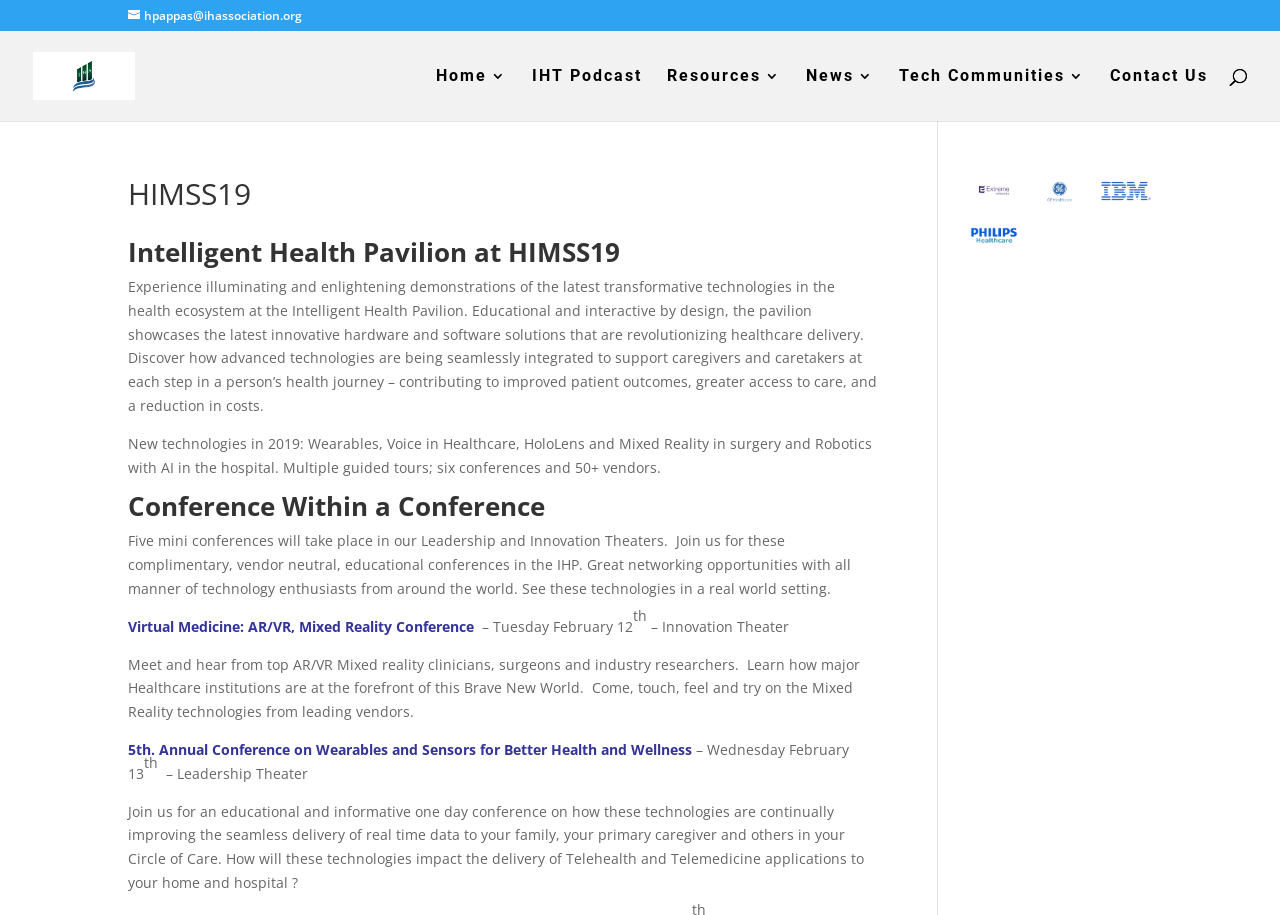What companies are participating in the Intelligent Health Pavilion?
Kindly offer a comprehensive and detailed response to the question.

Based on the webpage content, the companies participating in the Intelligent Health Pavilion include GE Healthcare, IBM, and Phillips, among others, showcasing their innovative healthcare solutions.